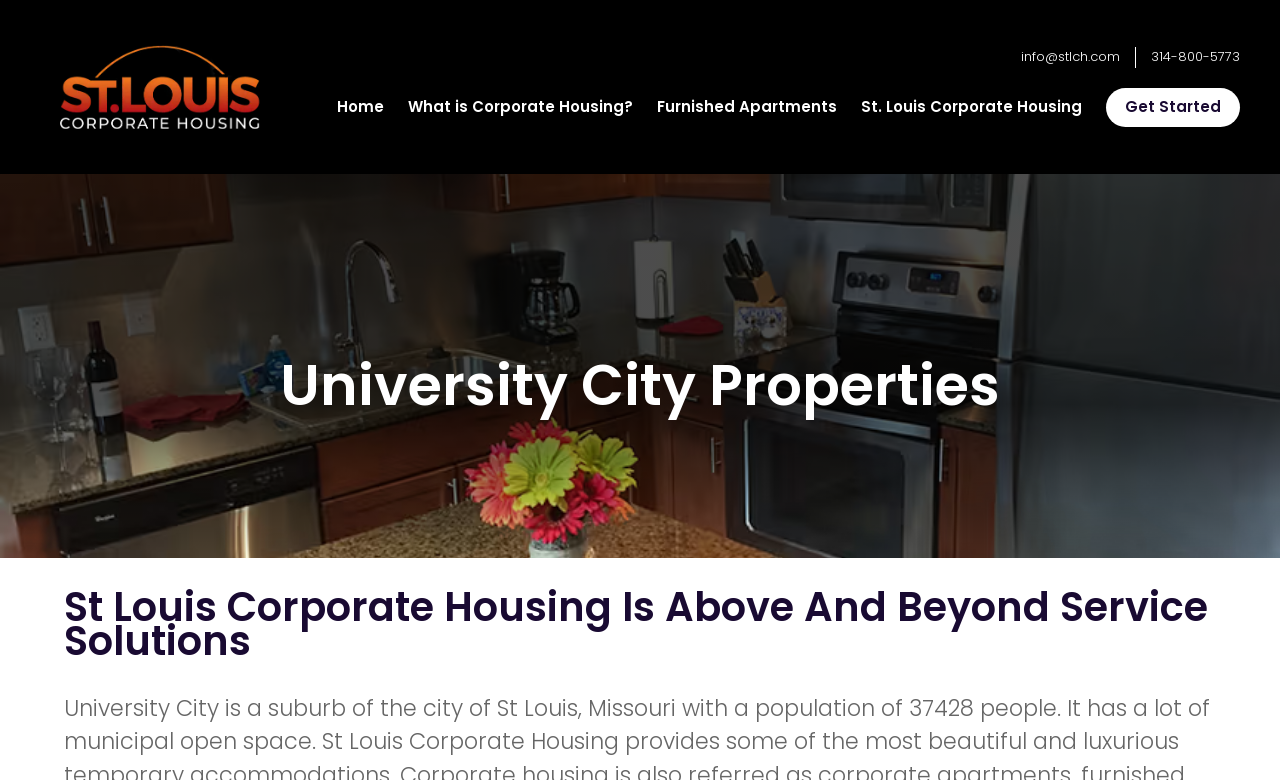Answer the question with a single word or phrase: 
What is the company's email address?

info@stlch.com